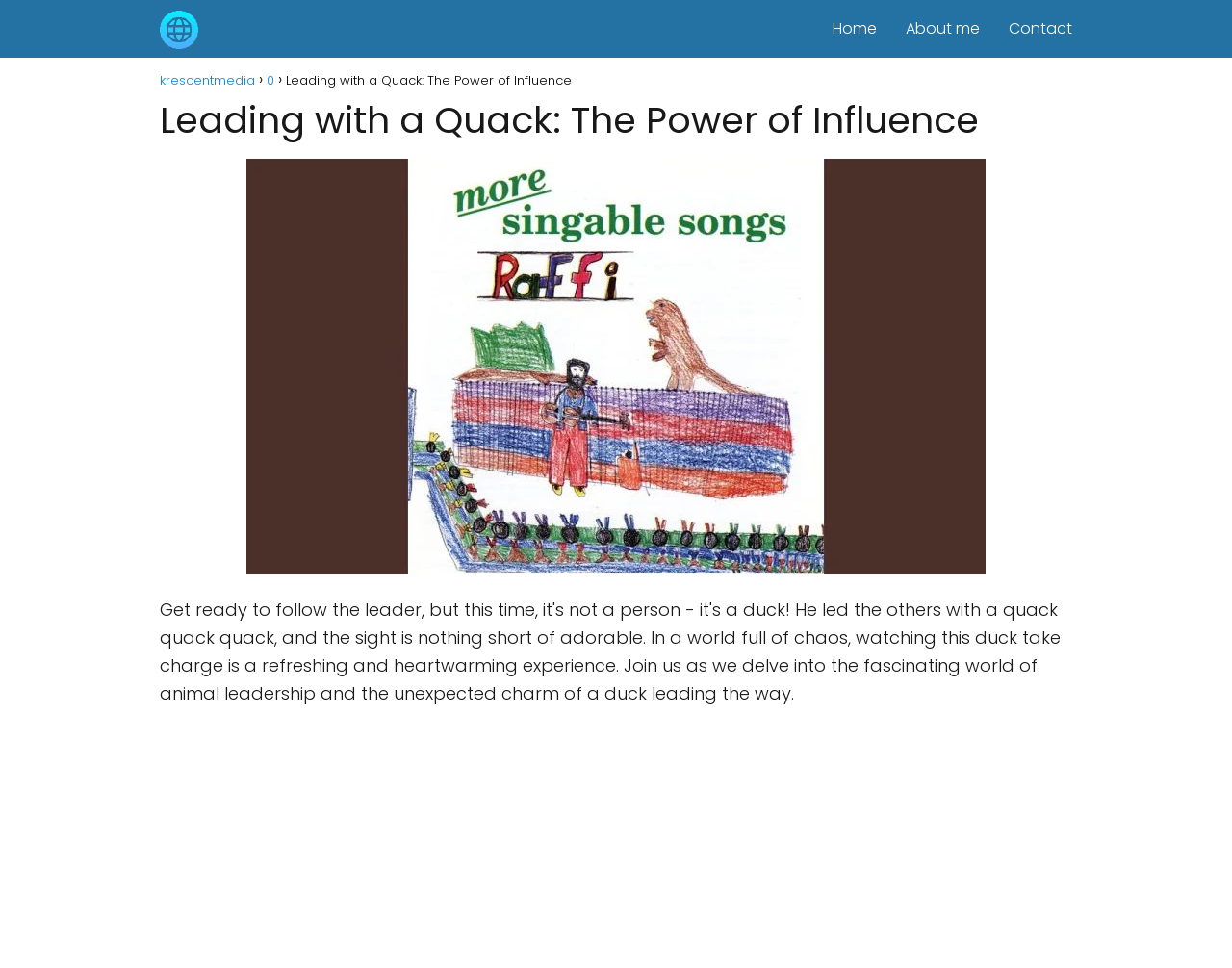What is the type of element that contains the text 'Leading with a Quack: The Power of Influence'?
Based on the visual content, answer with a single word or a brief phrase.

heading